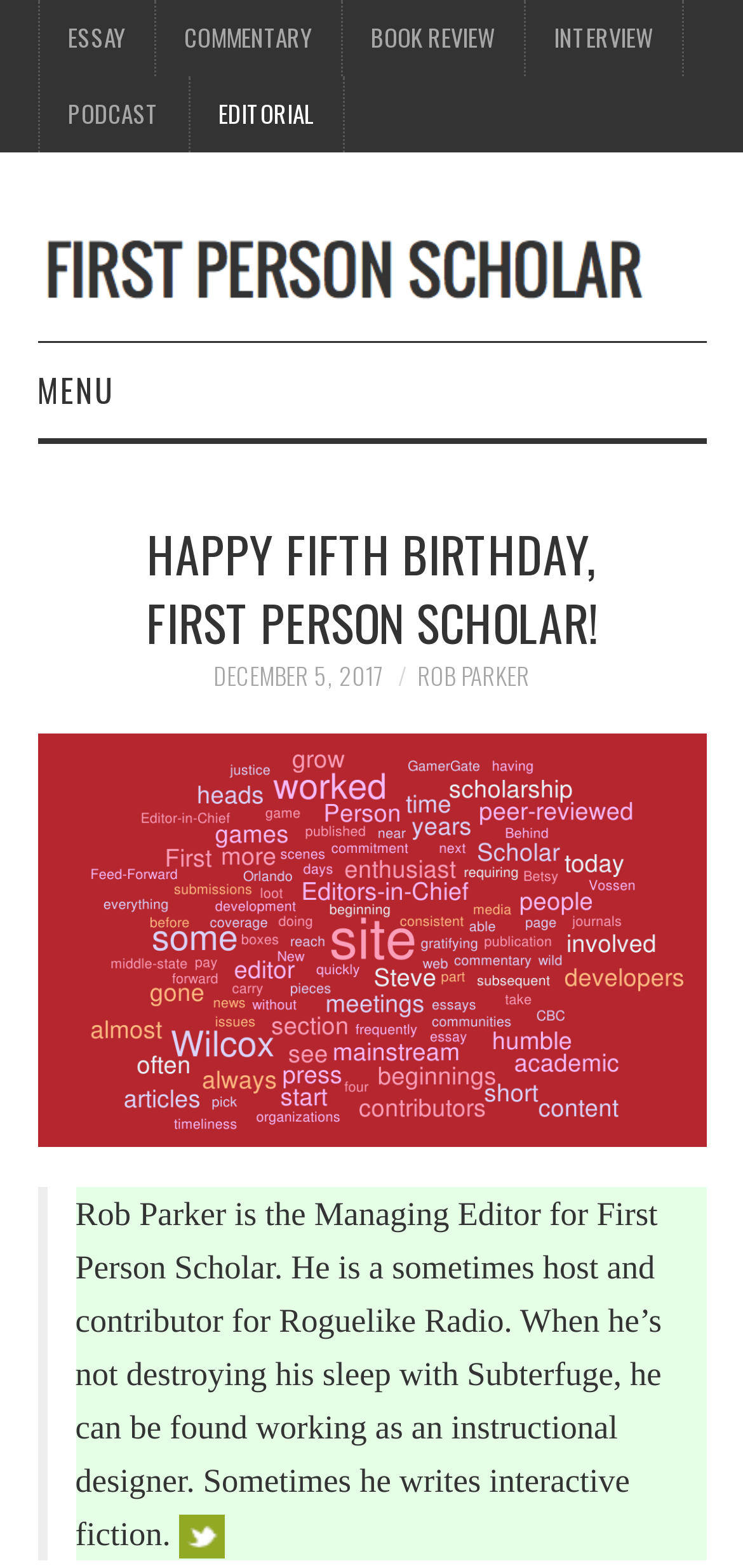What is the name of the website?
Based on the image, answer the question with a single word or brief phrase.

First Person Scholar